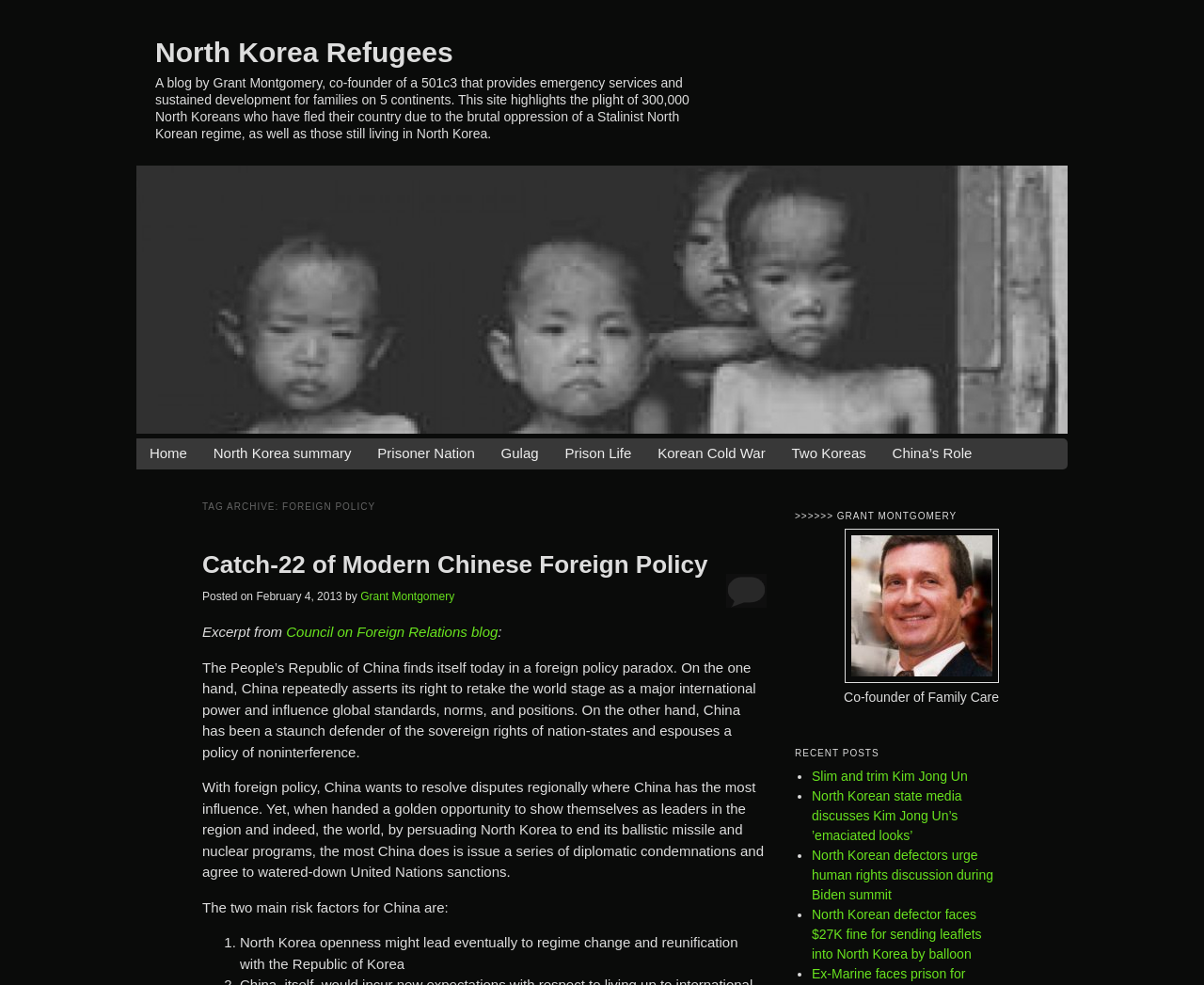Generate an in-depth caption that captures all aspects of the webpage.

This webpage is a blog focused on North Korea refugees, with a title "foreign policy : North Korea Refugees" at the top. Below the title, there is a brief description of the blog, which is written by Grant Montgomery, co-founder of a 501c3 organization that provides emergency services and sustained development for families on 5 continents. The blog highlights the plight of 300,000 North Koreans who have fled their country due to the brutal oppression of the Stalinist North Korean regime, as well as those still living in North Korea.

On the top-right side, there are several links, including "Home", "North Korea summary", "Prisoner Nation", "Gulag", "Prison Life", "Korean Cold War", "Two Koreas", and "China’s Role". These links are likely categories or tags related to the blog's content.

Below these links, there is a section titled "TAG ARCHIVE: FOREIGN POLICY", which appears to be a collection of blog posts. The first post is titled "Catch-22 of Modern Chinese Foreign Policy" and has a link to the full article. The post is dated February 4, 2013, and is written by Grant Montgomery. The excerpt from the post discusses China's foreign policy paradox, where it wants to assert its international influence while also defending the sovereign rights of nation-states.

To the right of the post, there is a section titled ">>>>>> GRANT MONTGOMERY", which features a link to Grant Montgomery's profile, along with an image of him and a brief description of his role as co-founder of Family Care.

Below this section, there is a list of "RECENT POSTS", which includes links to several articles, such as "Slim and trim Kim Jong Un", "North Korean state media discusses Kim Jong Un’s ’emaciated looks’", and "North Korean defectors urge human rights discussion during Biden summit". These posts are likely related to North Korea and its politics.